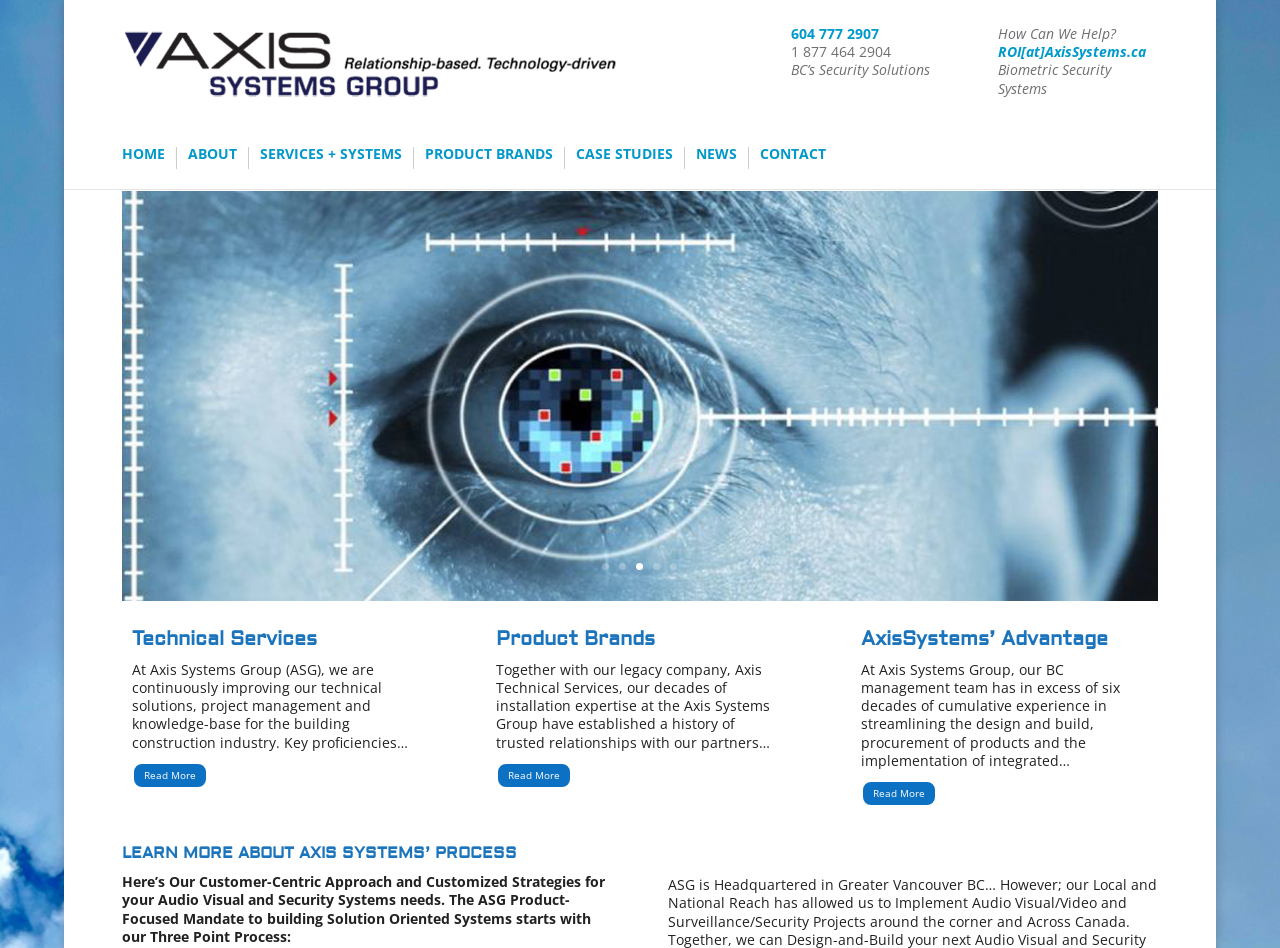Please specify the bounding box coordinates of the element that should be clicked to execute the given instruction: 'Click the HOME link'. Ensure the coordinates are four float numbers between 0 and 1, expressed as [left, top, right, bottom].

[0.095, 0.155, 0.129, 0.178]